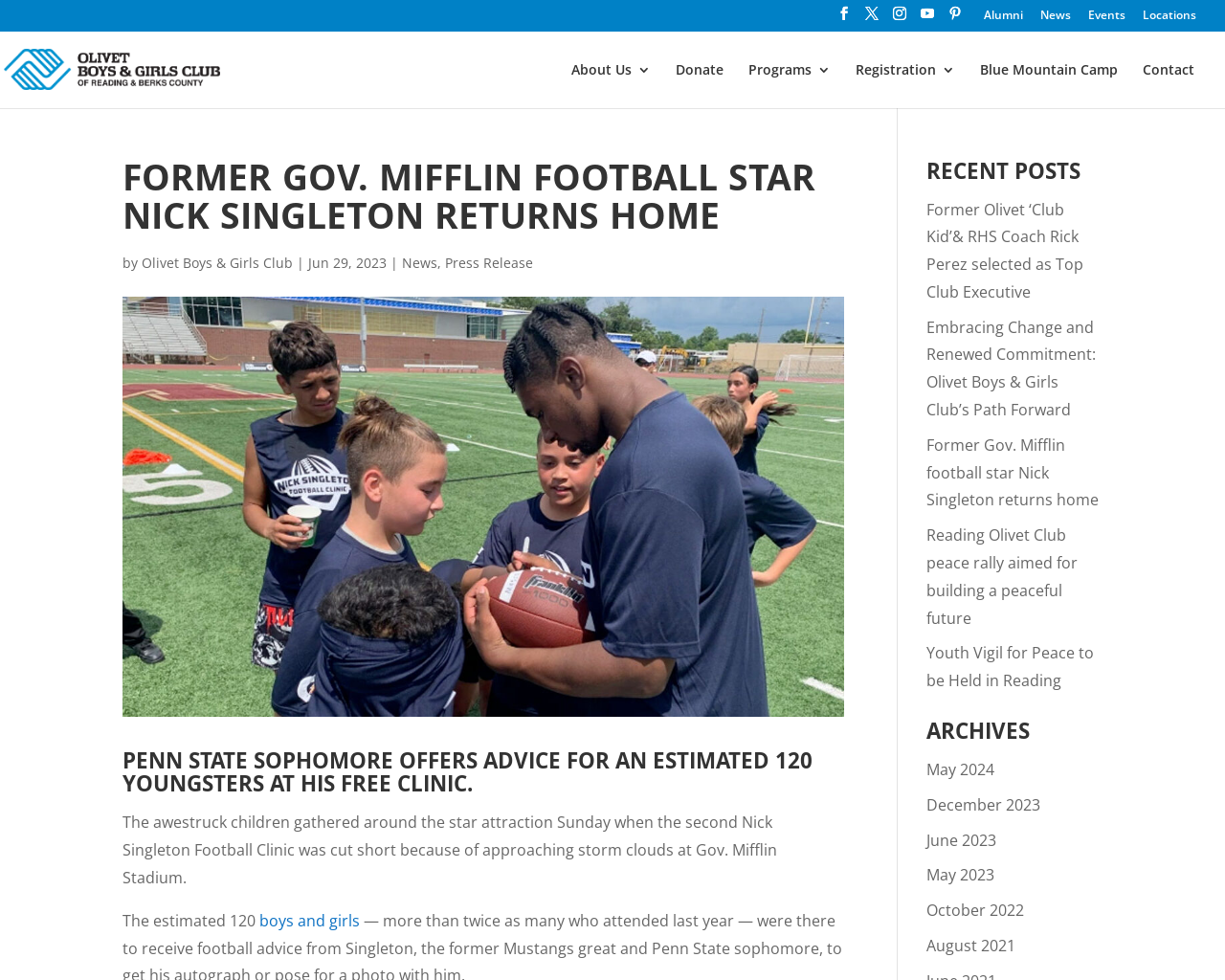Extract the top-level heading from the webpage and provide its text.

FORMER GOV. MIFFLIN FOOTBALL STAR NICK SINGLETON RETURNS HOME